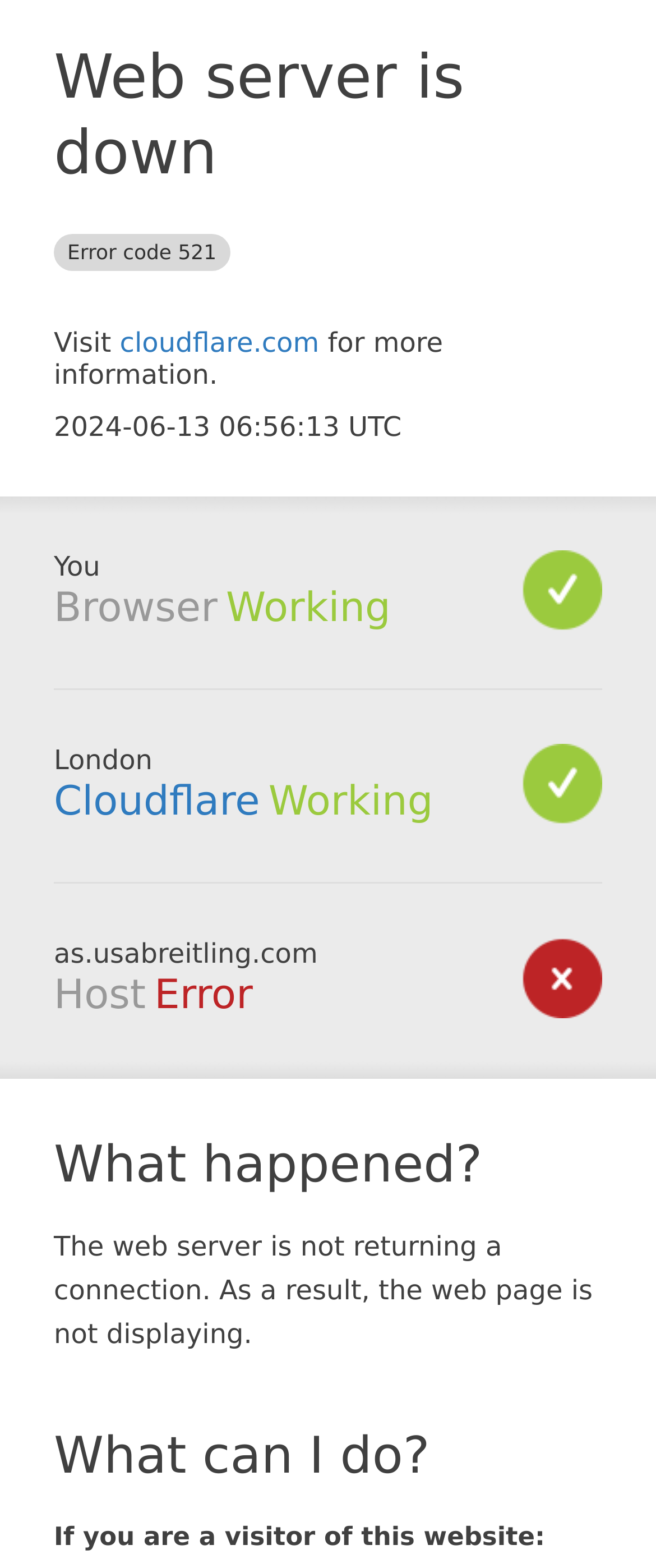Explain the features and main sections of the webpage comprehensively.

The webpage appears to be an error page, displaying a "Web server is down" message. At the top, there is a heading that reads "Web server is down Error code 521". Below this heading, there is a link to "cloudflare.com" with a brief description "Visit" and additional text "for more information." The current date and time "2024-06-13 06:56:13 UTC" is also displayed.

On the left side of the page, there are several sections with headings, including "Browser", "Cloudflare", "Host", "What happened?", and "What can I do?". Each section contains brief descriptions or status updates, such as "Working" for the browser and Cloudflare, and "Error" for the host. The "What happened?" section explains that the web server is not returning a connection, resulting in the webpage not displaying. The "What can I do?" section appears to provide guidance for visitors of the website.

There are no images on the page, and the layout is primarily composed of text elements. The overall structure of the page is organized, with clear headings and concise descriptions.